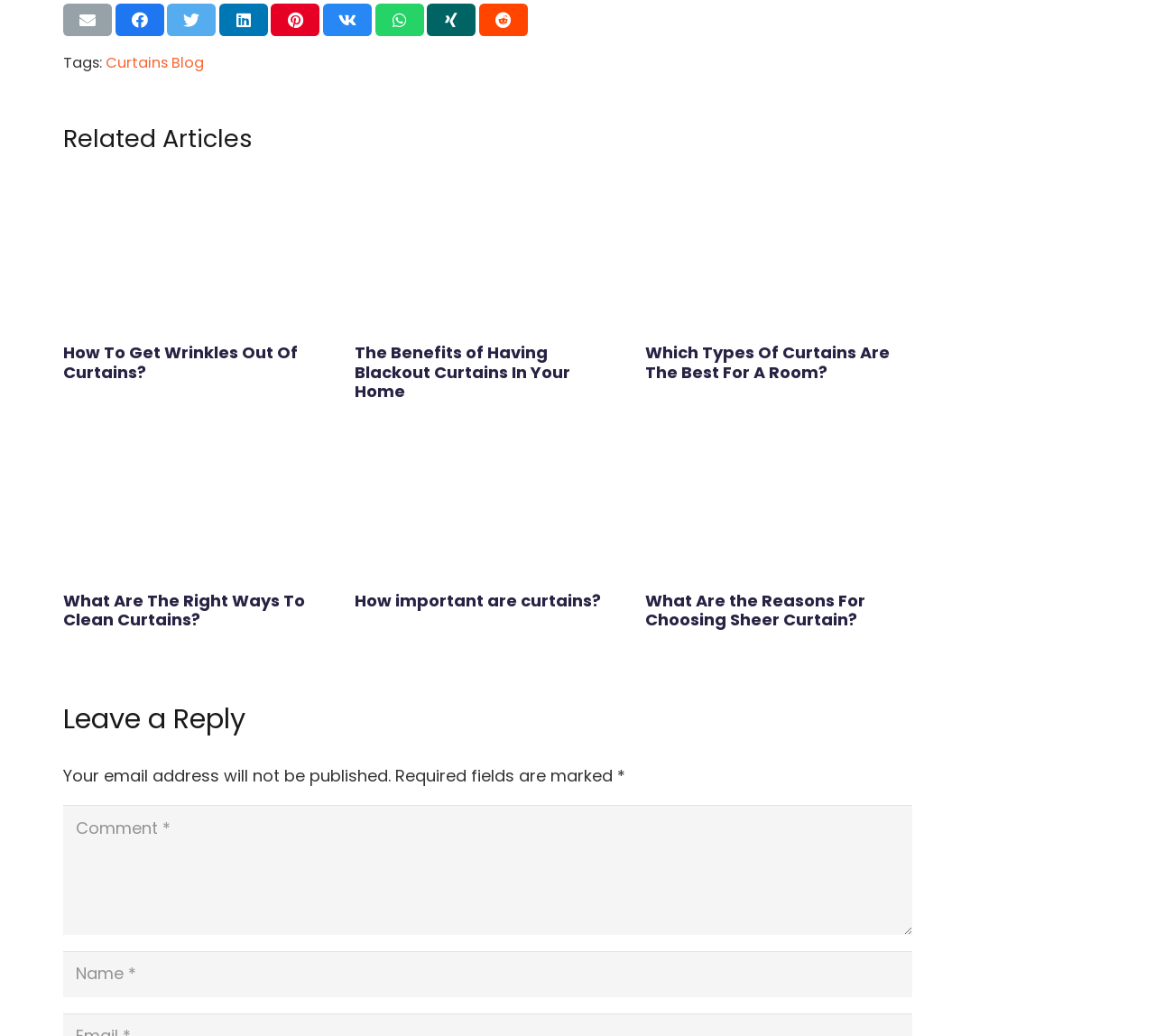How many social media sharing options are there?
Provide a detailed answer to the question, using the image to inform your response.

I counted the number of link elements with text starting with 'Share this' or 'Tweet this' or 'Pin this', and there are 6 of them, which represent different social media sharing options.